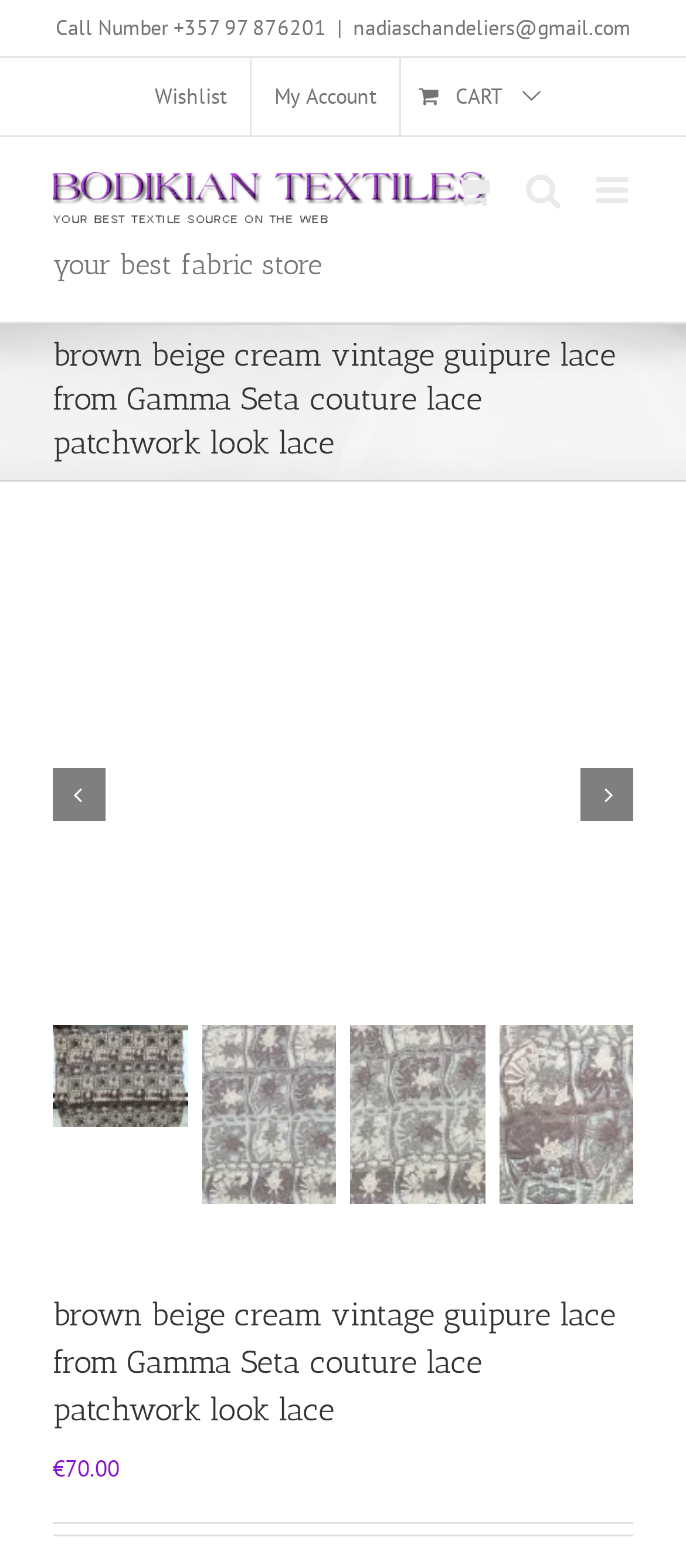Find the bounding box coordinates for the area you need to click to carry out the instruction: "View the shopping cart". The coordinates should be four float numbers between 0 and 1, indicated as [left, top, right, bottom].

[0.585, 0.037, 0.808, 0.087]